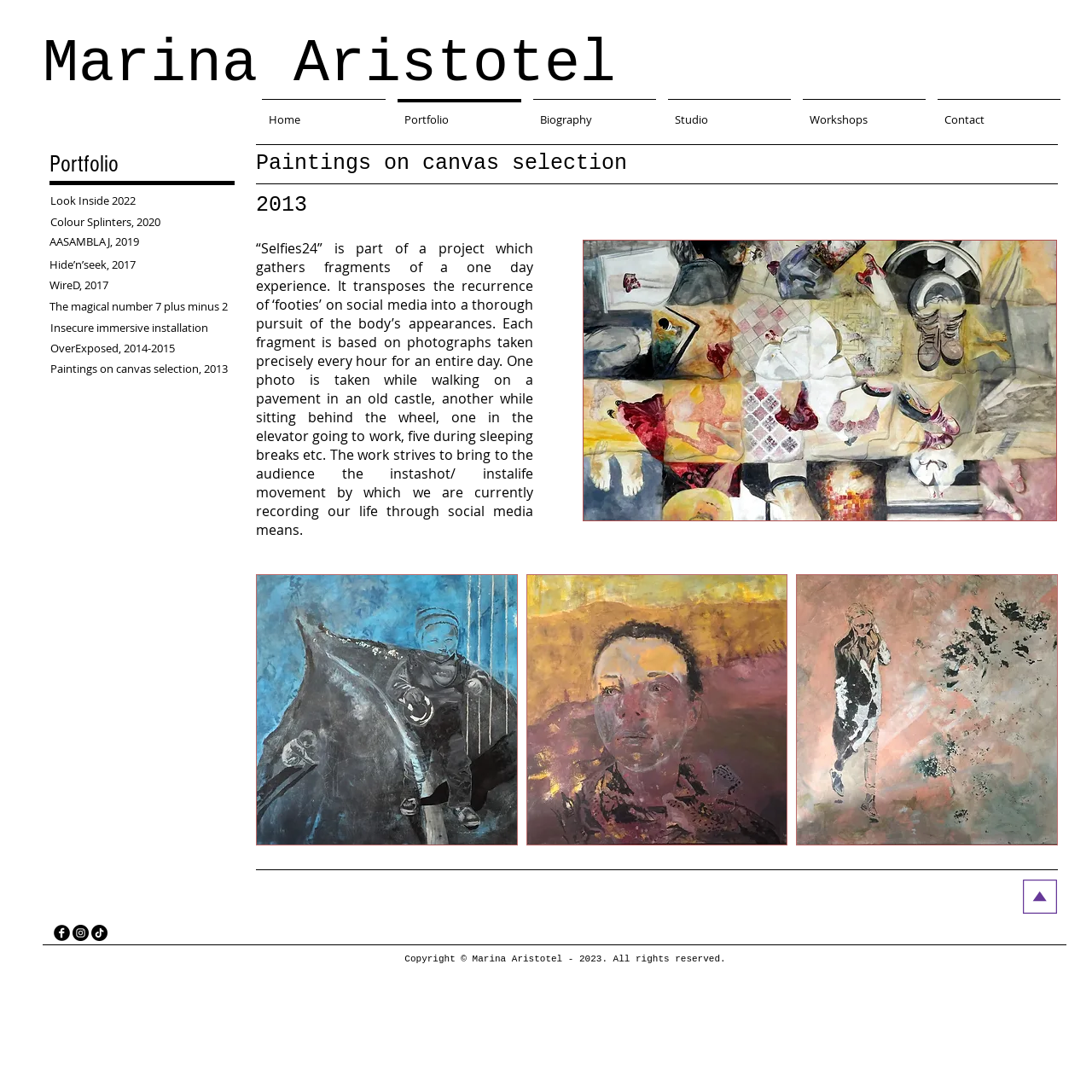What is the size of the painting 'Blue past'?
Look at the screenshot and give a one-word or phrase answer.

100 x 100 cm